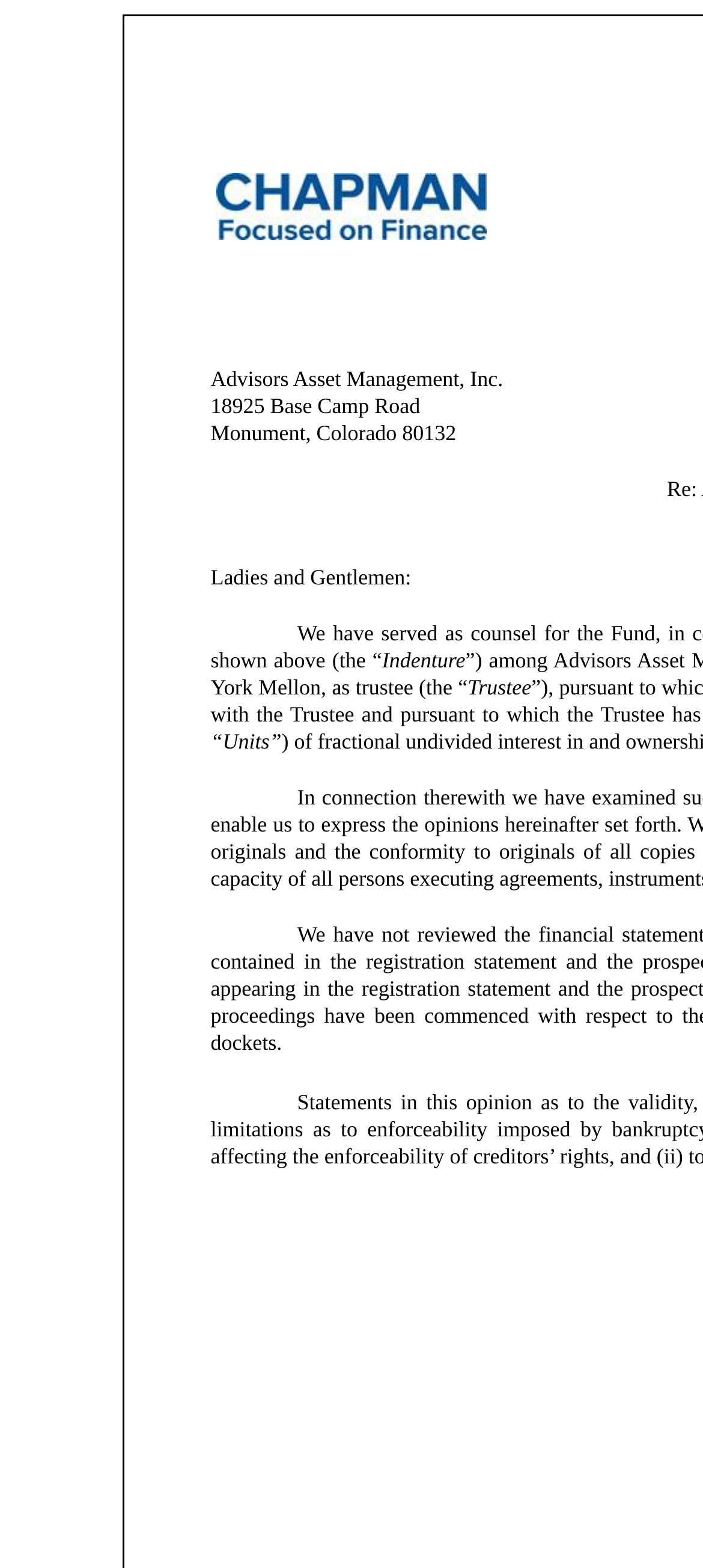Write an extensive caption that covers every aspect of the webpage.

The webpage appears to be a formal document or agreement, likely related to a business or financial matter. At the top, there is a header section that displays the company name "Advisors Asset Management, Inc." followed by its address "18925 Base Camp Road, Monument, Colorado 80132" in a slightly smaller font.

Below the header, there is a salutation "Ladies and Gentlemen:" which suggests that the document is a formal communication. The main content of the document appears to be an "Indenture" agreement, with the term "Indenture" highlighted in a slightly larger font.

To the right of the "Indenture" label, there is a related term "Trustee", which implies that the agreement involves a trust or fiduciary relationship. Further down, there is a reference to "“Units”", which may be a specific component or asset related to the agreement.

Overall, the webpage presents a formal and structured layout, with clear headings and concise text that suggests a legal or financial document.